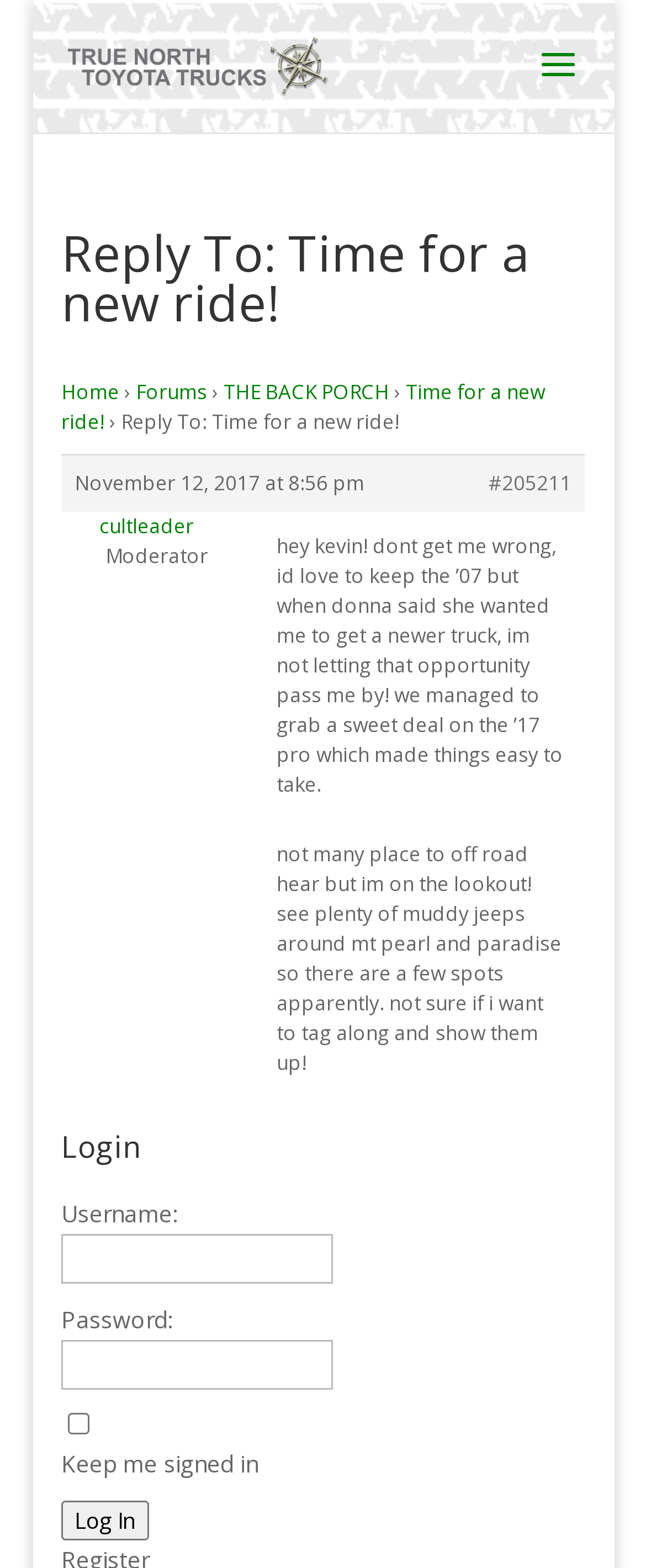Can you determine the bounding box coordinates of the area that needs to be clicked to fulfill the following instruction: "Click the 'Truenorth Toyota Trucks' link"?

[0.105, 0.03, 0.51, 0.05]